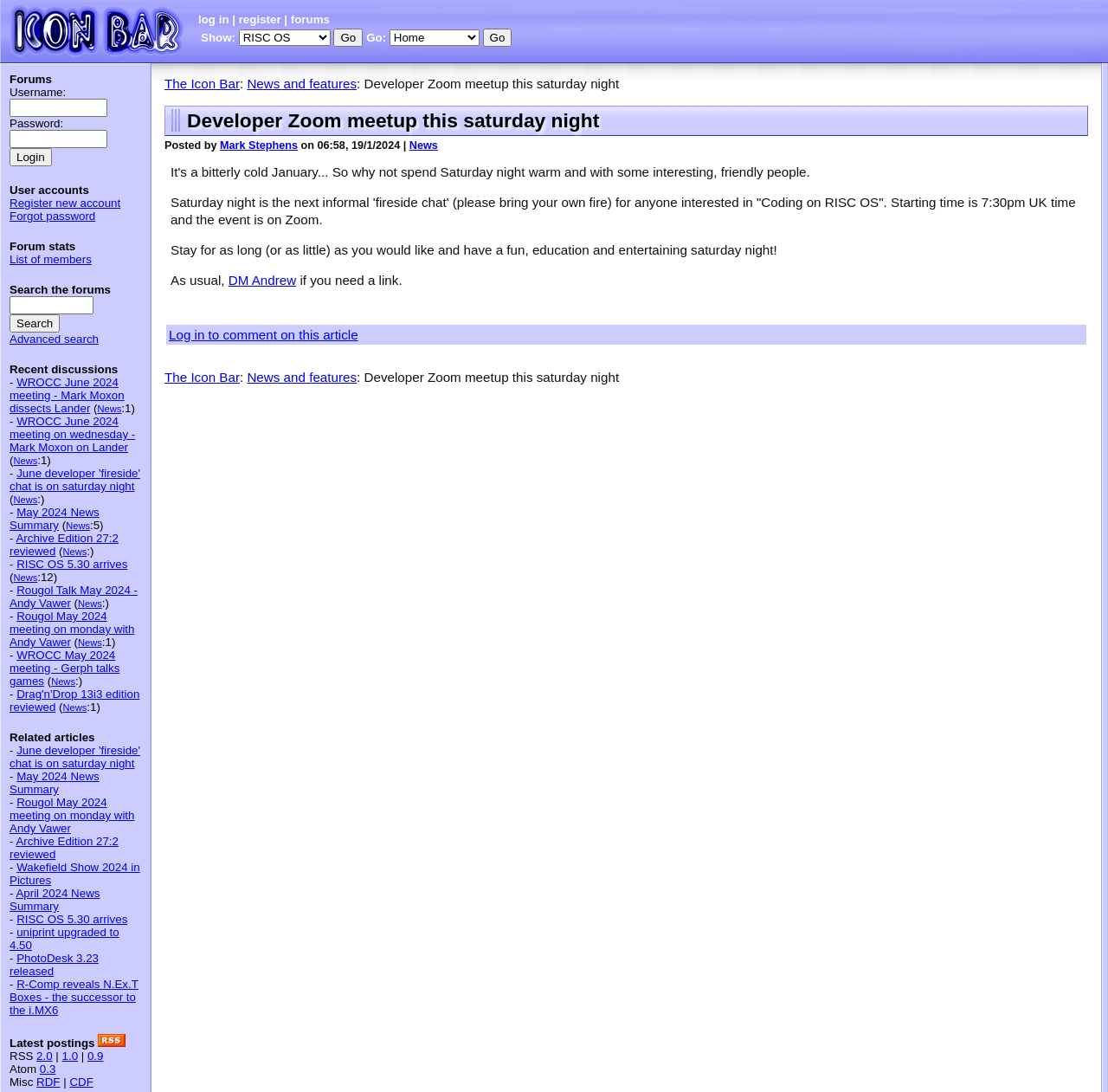Can you identify the bounding box coordinates of the clickable region needed to carry out this instruction: 'log in'? The coordinates should be four float numbers within the range of 0 to 1, stated as [left, top, right, bottom].

[0.009, 0.136, 0.047, 0.152]